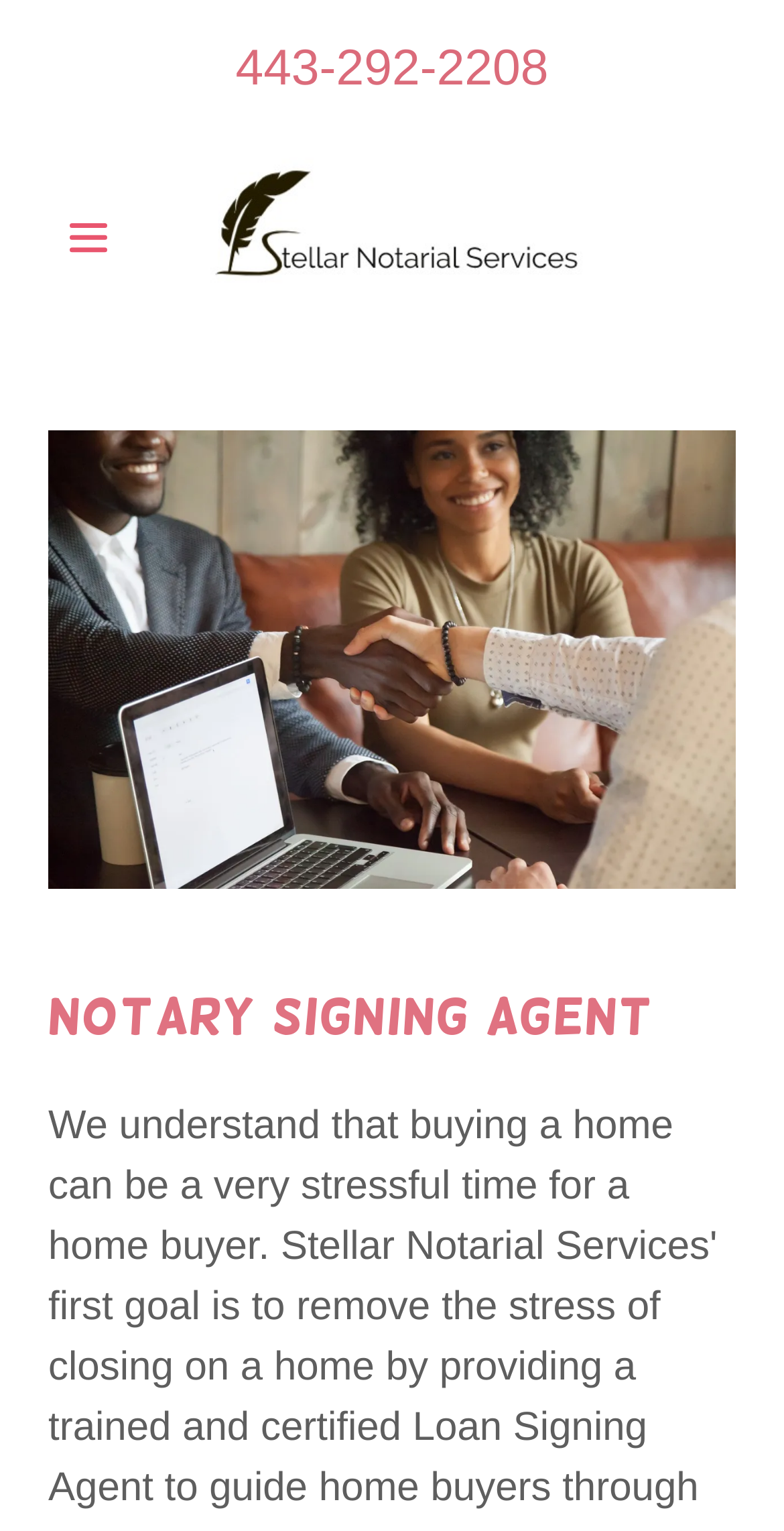What is the main topic of the webpage?
Carefully analyze the image and provide a detailed answer to the question.

I determined the main topic of the webpage by looking at the heading element with the text 'notary signing agent' which is located at the middle of the webpage.